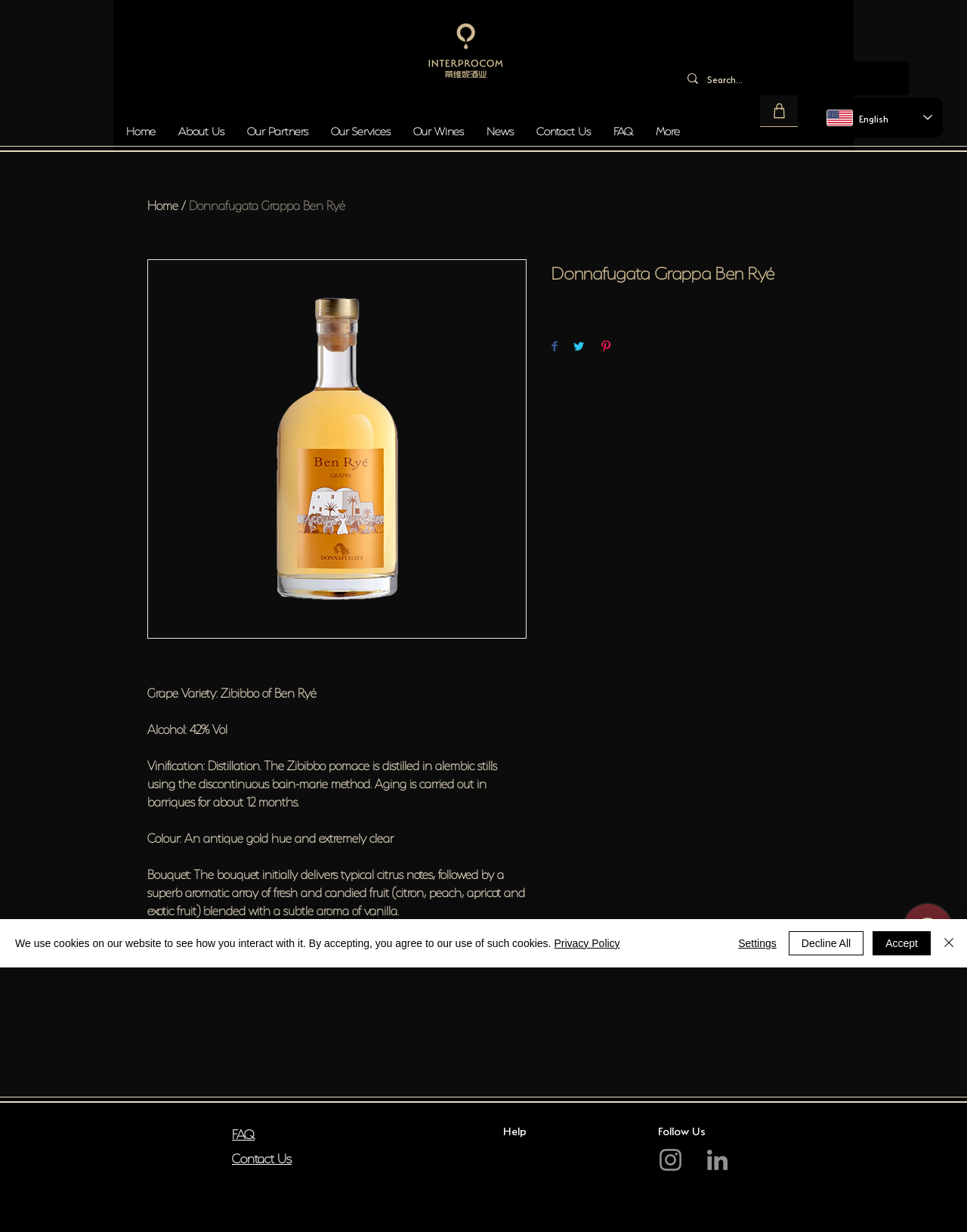What is the method used for distillation of Zibibbo pomace?
Using the image, elaborate on the answer with as much detail as possible.

I found the answer by looking at the static text elements in the article section, where it says 'Vinification: Distillation. The Zibibbo pomace is distilled in alembic stills using the discontinuous bain-marie method'.